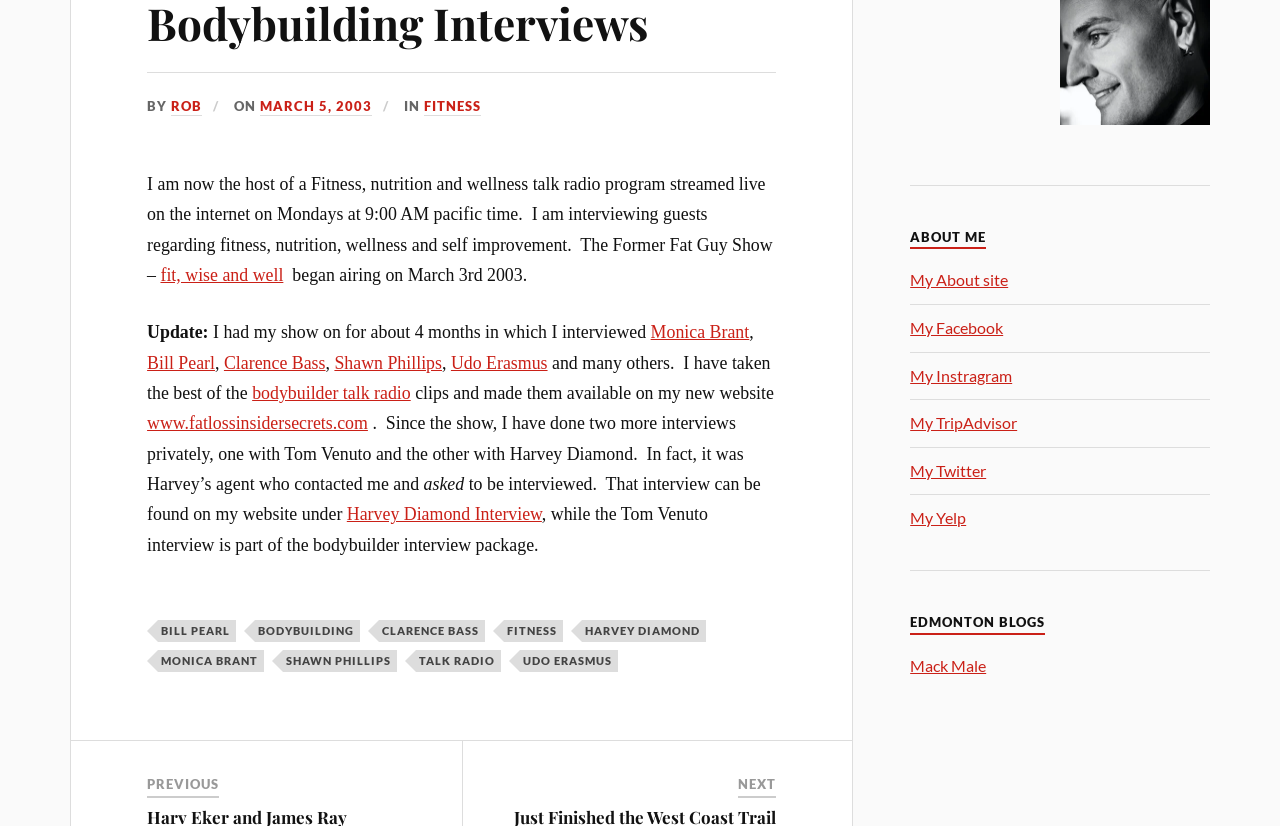Using the element description: "Newsletter", determine the bounding box coordinates for the specified UI element. The coordinates should be four float numbers between 0 and 1, [left, top, right, bottom].

None